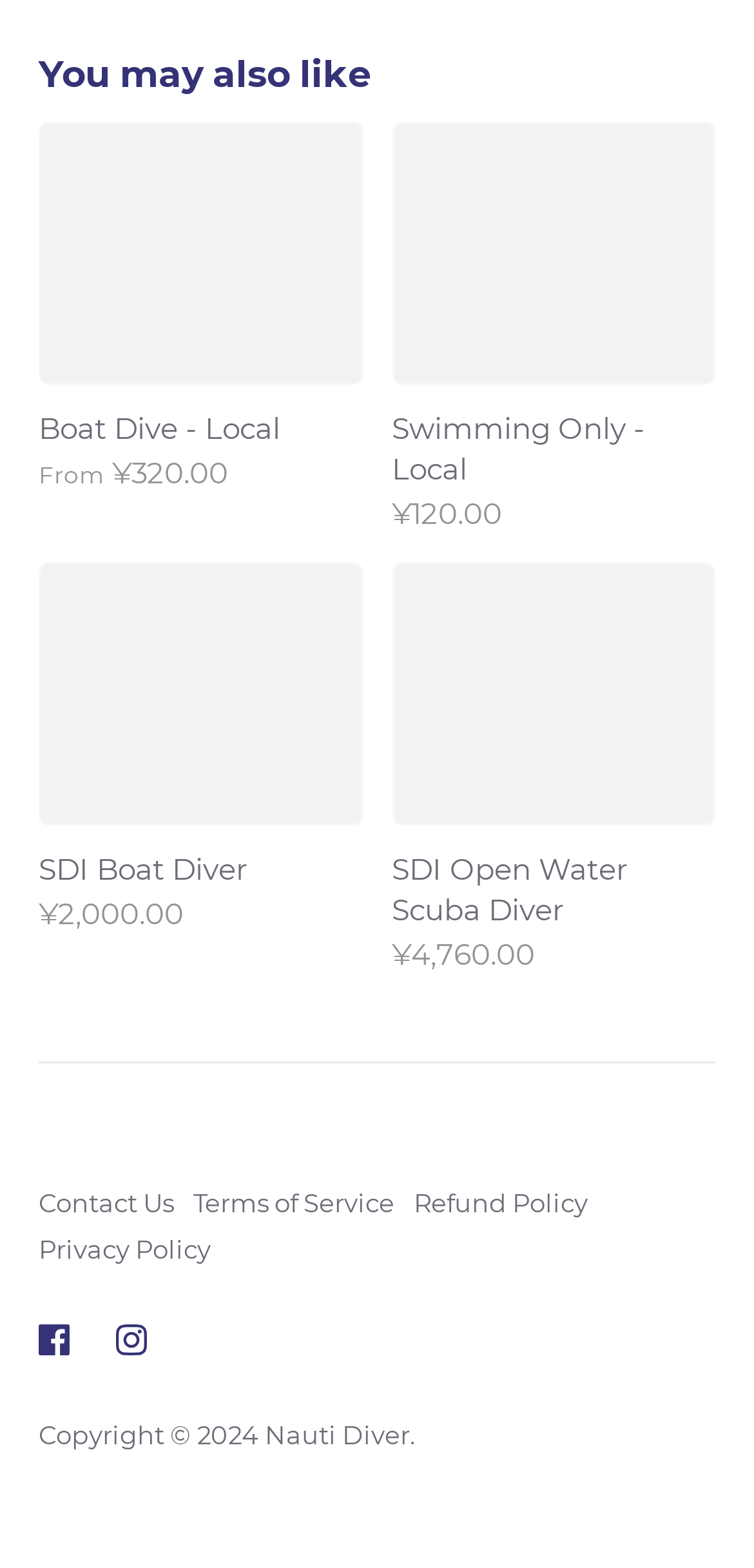Specify the bounding box coordinates of the element's area that should be clicked to execute the given instruction: "Check the Refund Policy". The coordinates should be four float numbers between 0 and 1, i.e., [left, top, right, bottom].

[0.549, 0.757, 0.779, 0.777]